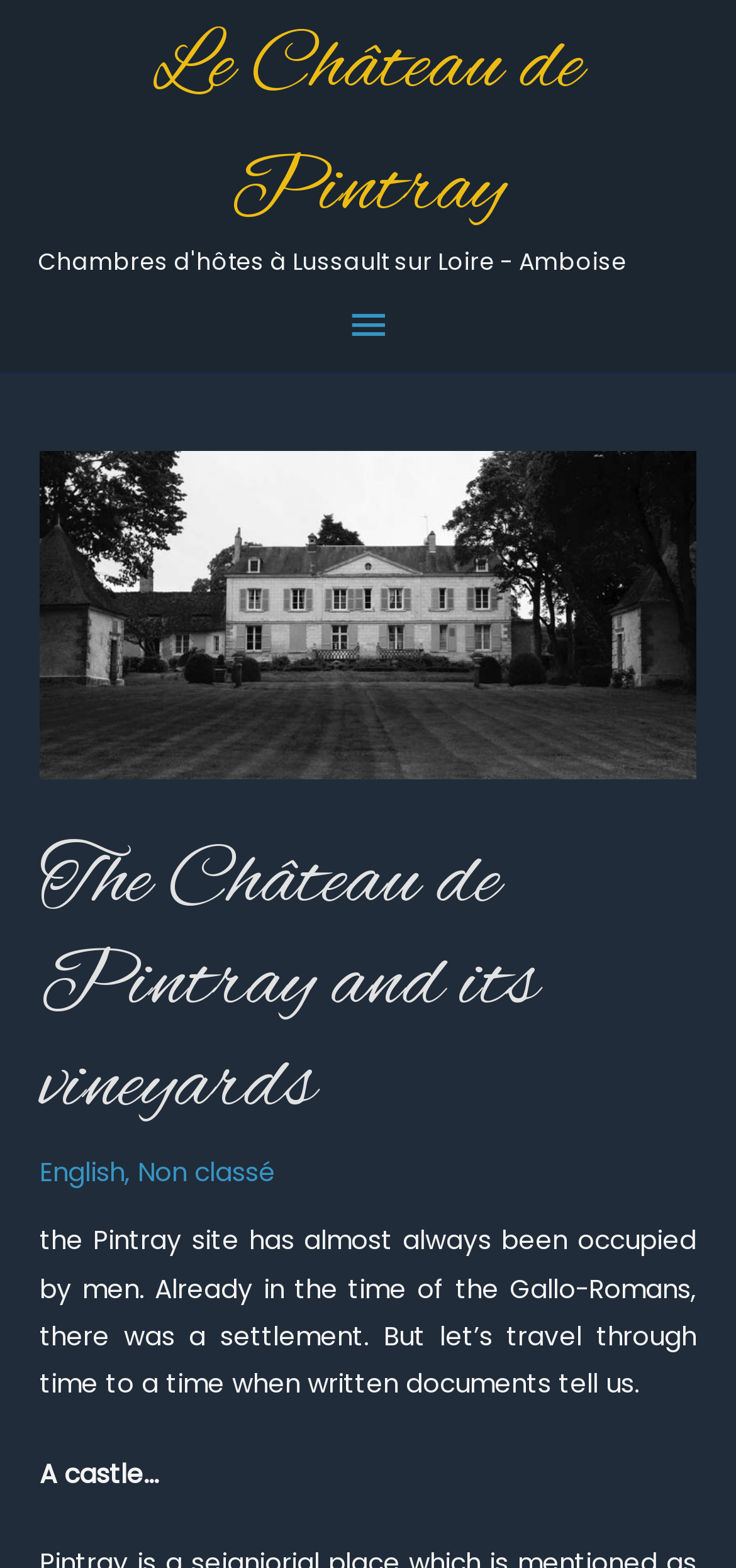Using the description "English", locate and provide the bounding box of the UI element.

[0.054, 0.736, 0.169, 0.759]